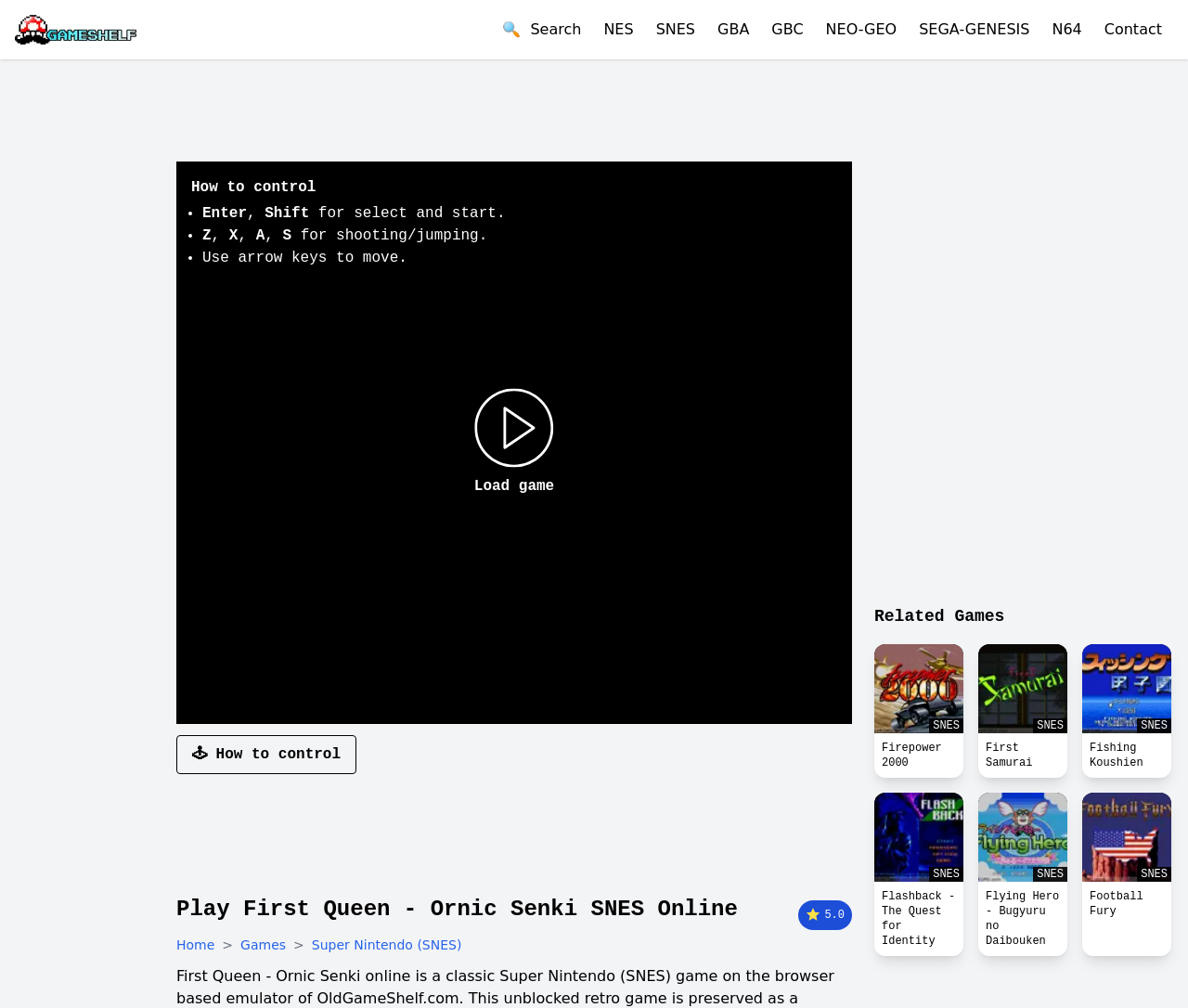Please provide a short answer using a single word or phrase for the question:
What are some related games to First Queen - Ornic Senki?

Firepower 2000, First Samurai, Fishing Koushien, Flashback - The Quest for Identity, Flying Hero - Bugyuru no Daibouken, Football Fury